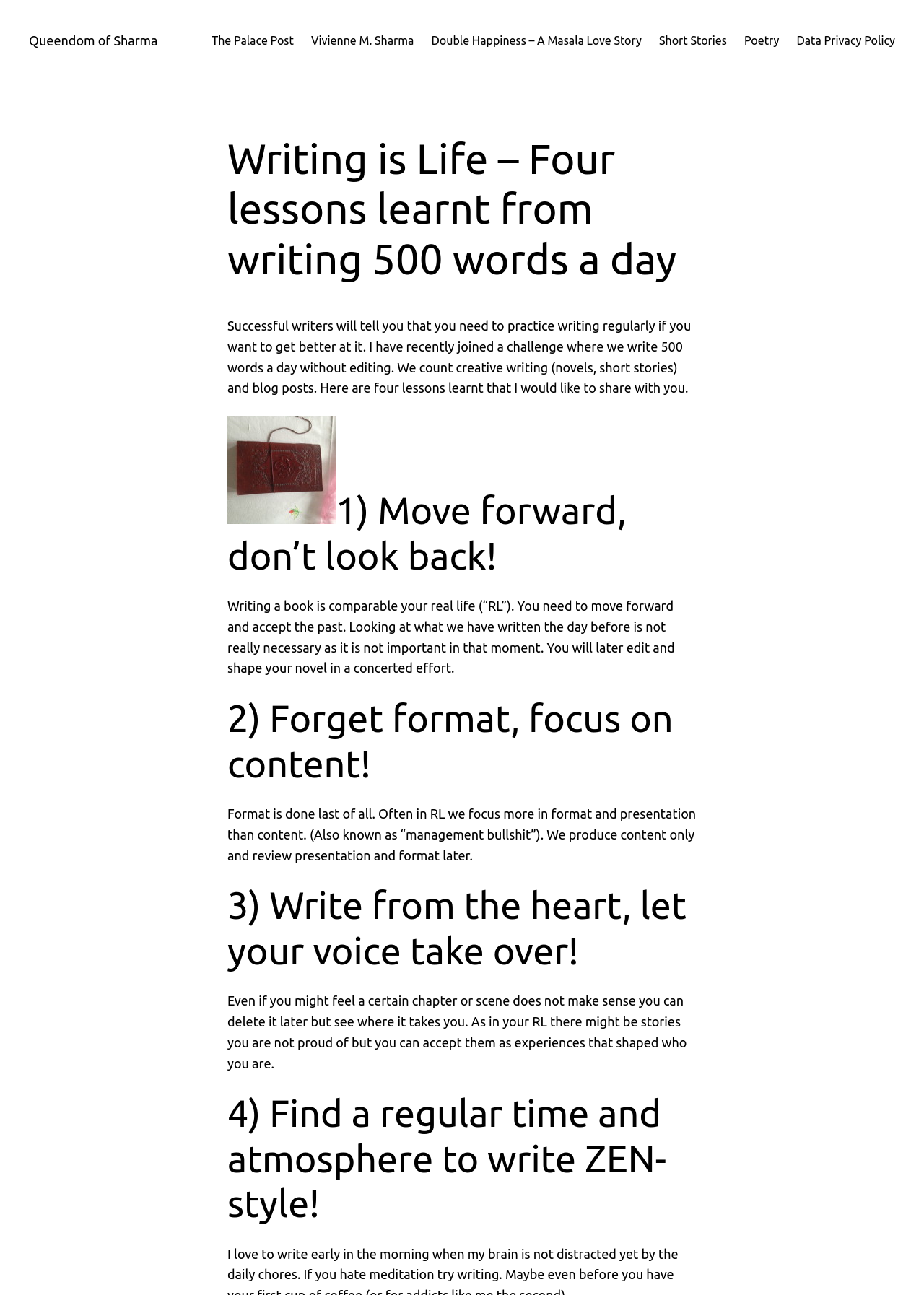What is the recommended approach to writing?
Give a detailed and exhaustive answer to the question.

The author recommends finding a regular time and atmosphere to write, which is referred to as writing ZEN-style, to make writing a habit.